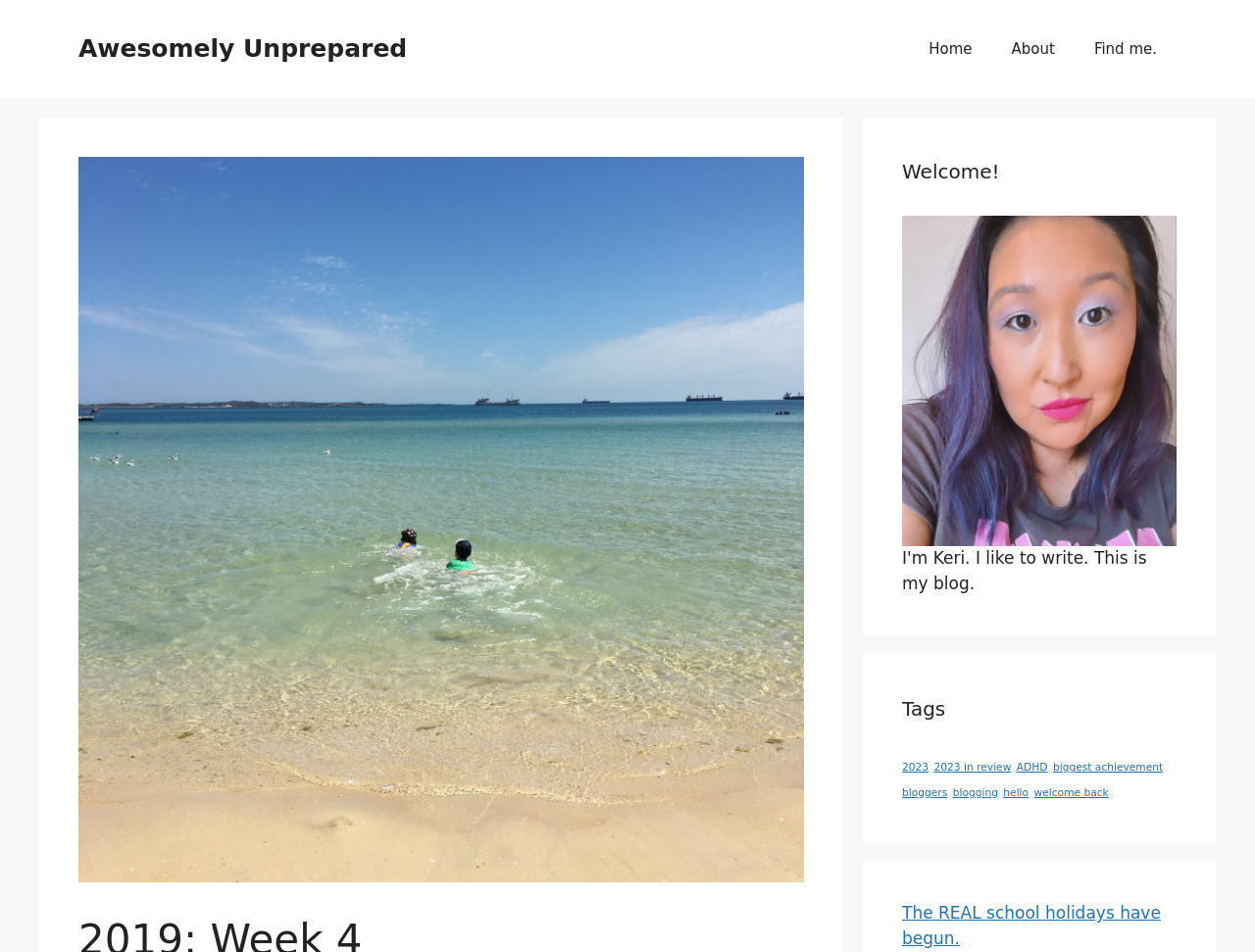What is the title of the welcome image?
Give a detailed and exhaustive answer to the question.

I examined the image element with the bounding box coordinates [0.719, 0.227, 0.938, 0.574] and found that it has a corresponding heading element with the text 'Welcome!'.